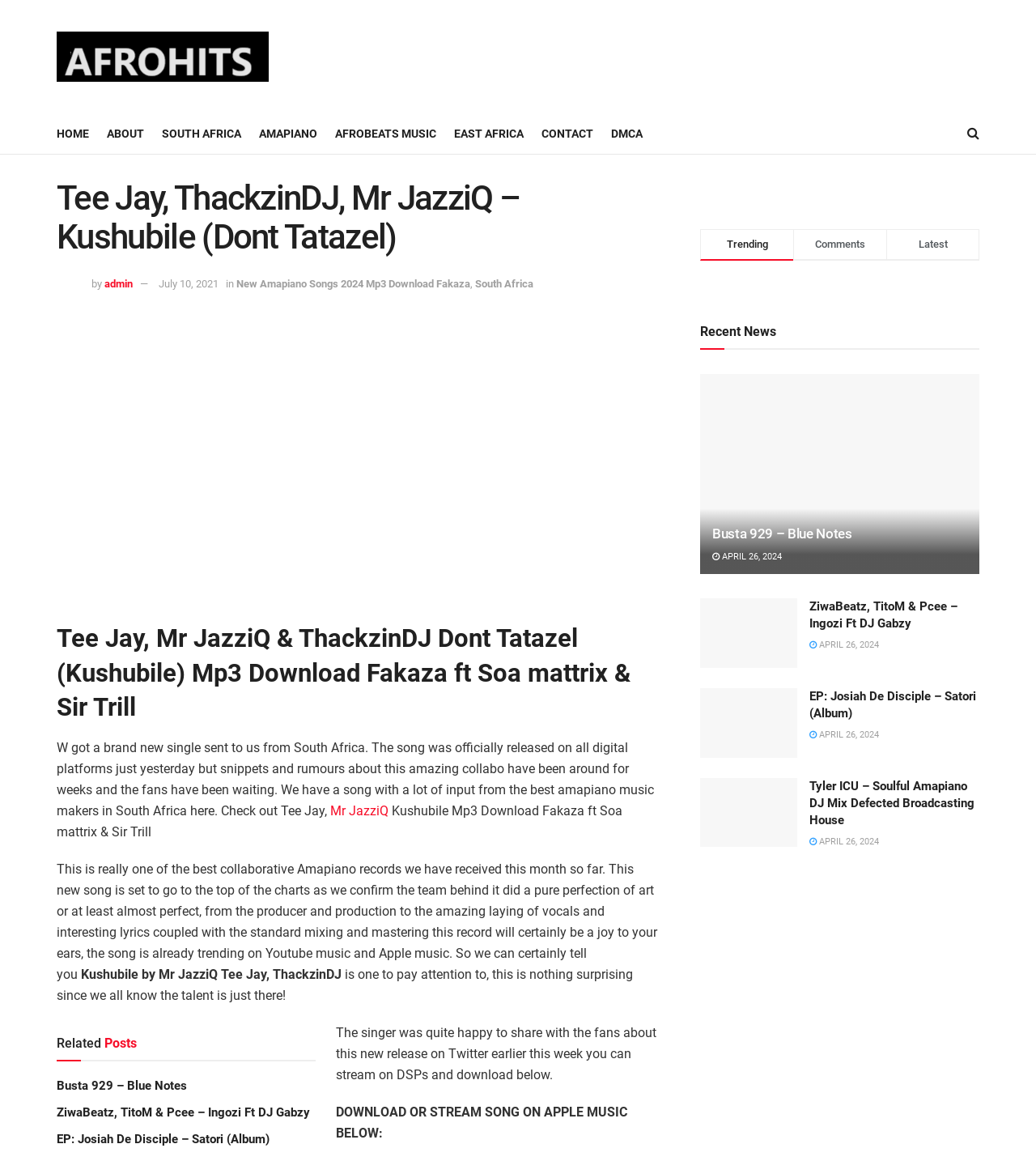Find the bounding box coordinates for the element that must be clicked to complete the instruction: "Click on the 'HOME' link". The coordinates should be four float numbers between 0 and 1, indicated as [left, top, right, bottom].

[0.055, 0.105, 0.086, 0.125]